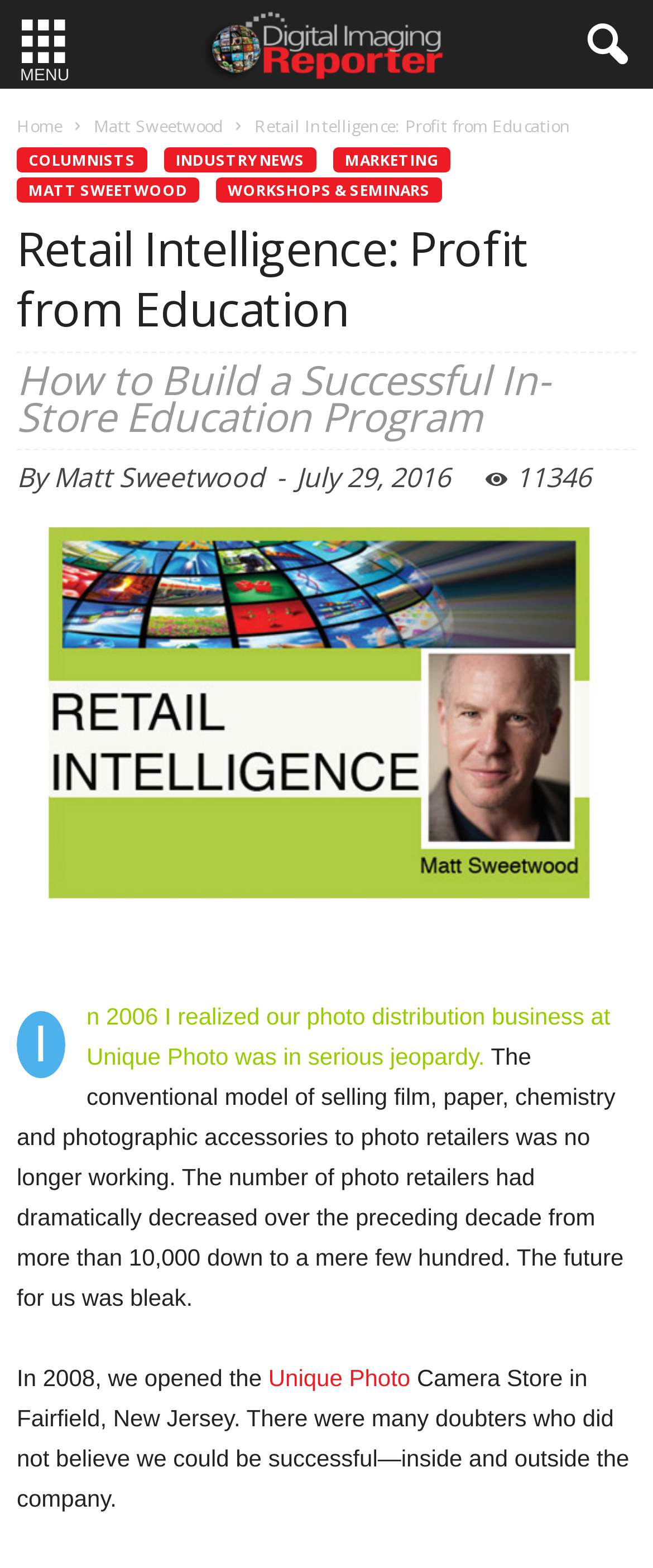Give a one-word or phrase response to the following question: What is the name of the store opened in 2008?

Unique Photo